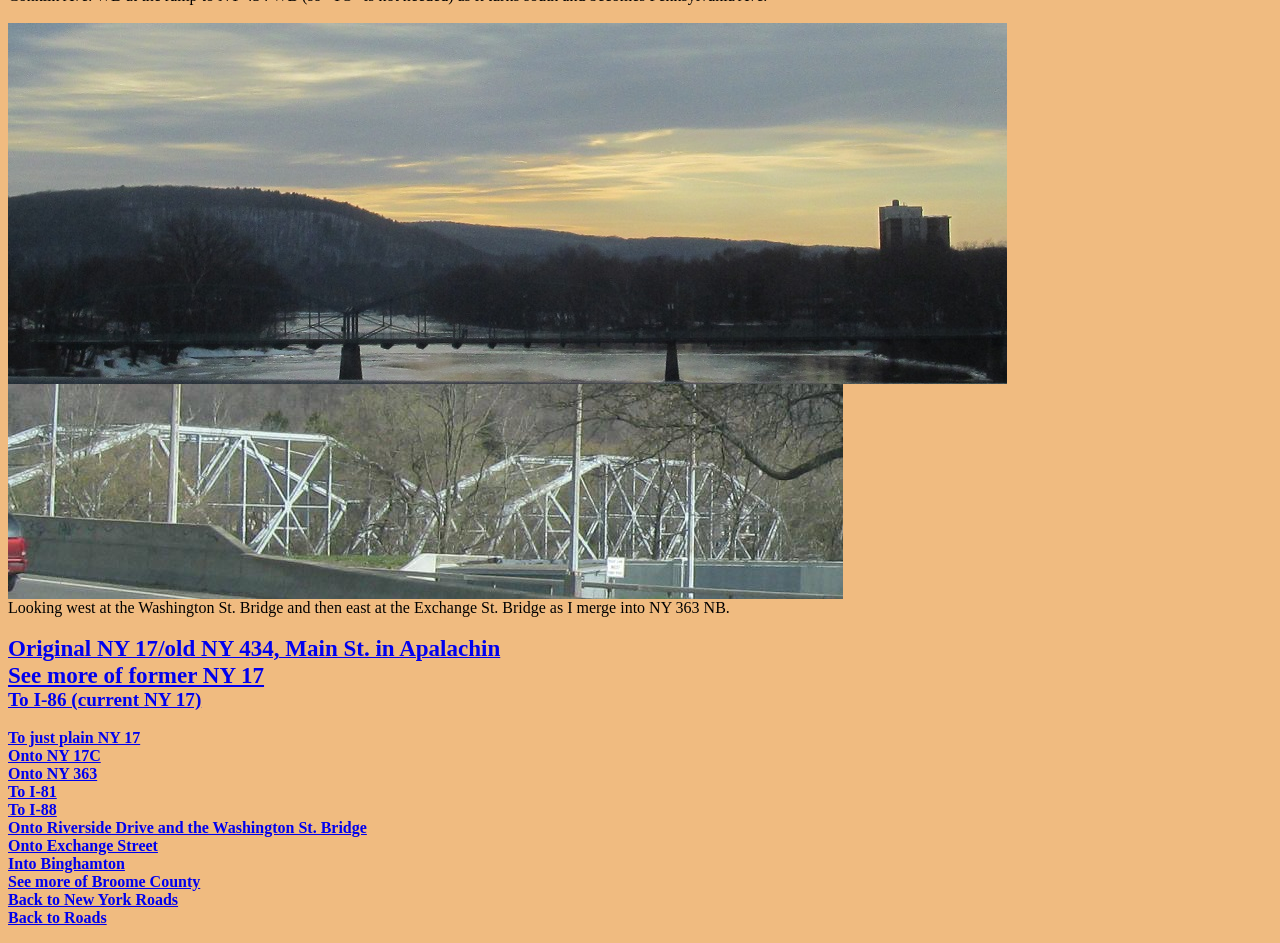Locate the bounding box coordinates of the element that should be clicked to fulfill the instruction: "Explore onto NY 17C".

[0.006, 0.792, 0.079, 0.81]